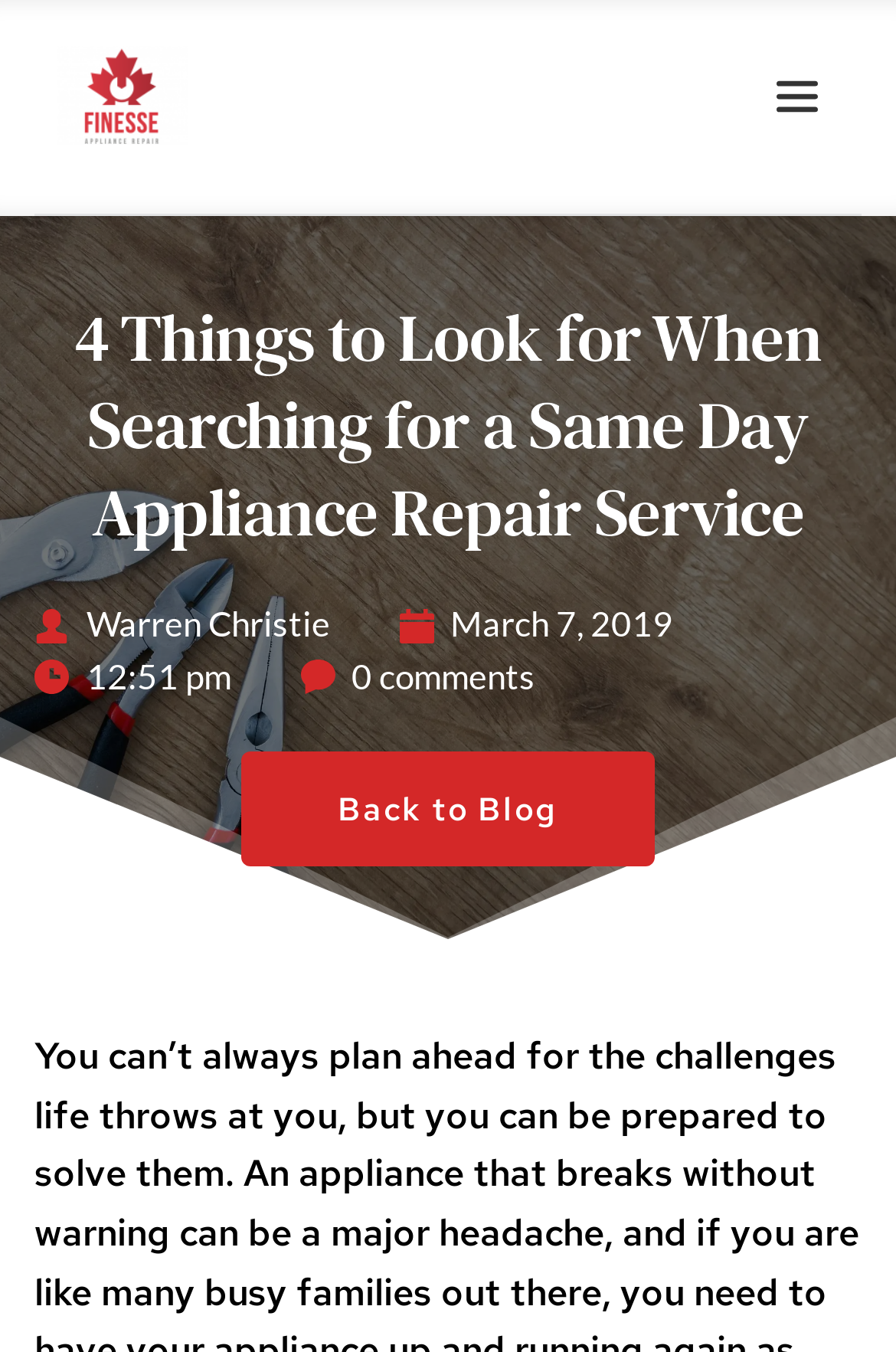What is the date of publication of the article?
Based on the visual, give a brief answer using one word or a short phrase.

March 7, 2019